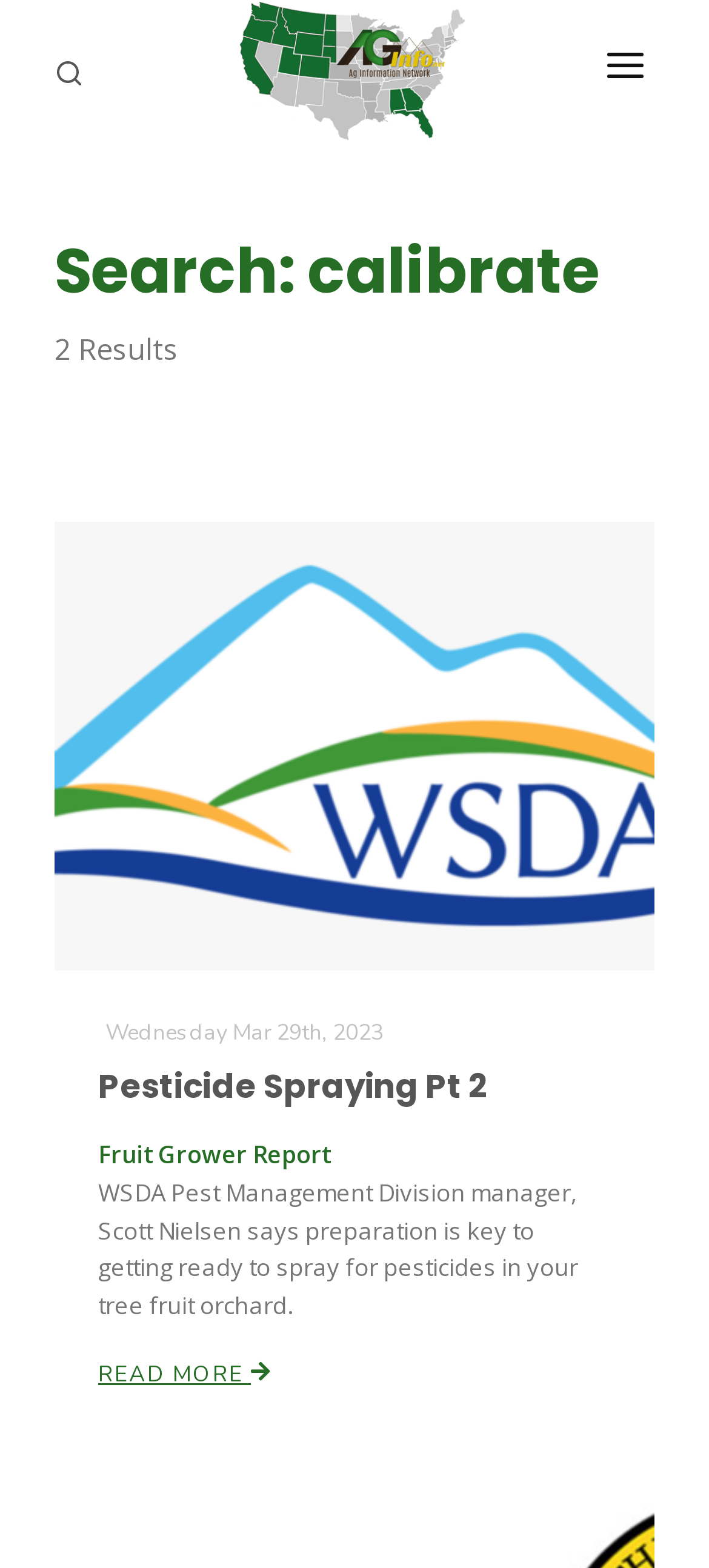Please specify the bounding box coordinates of the element that should be clicked to execute the given instruction: 'Visit the Farm of the Future page'. Ensure the coordinates are four float numbers between 0 and 1, expressed as [left, top, right, bottom].

[0.195, 0.244, 0.844, 0.265]